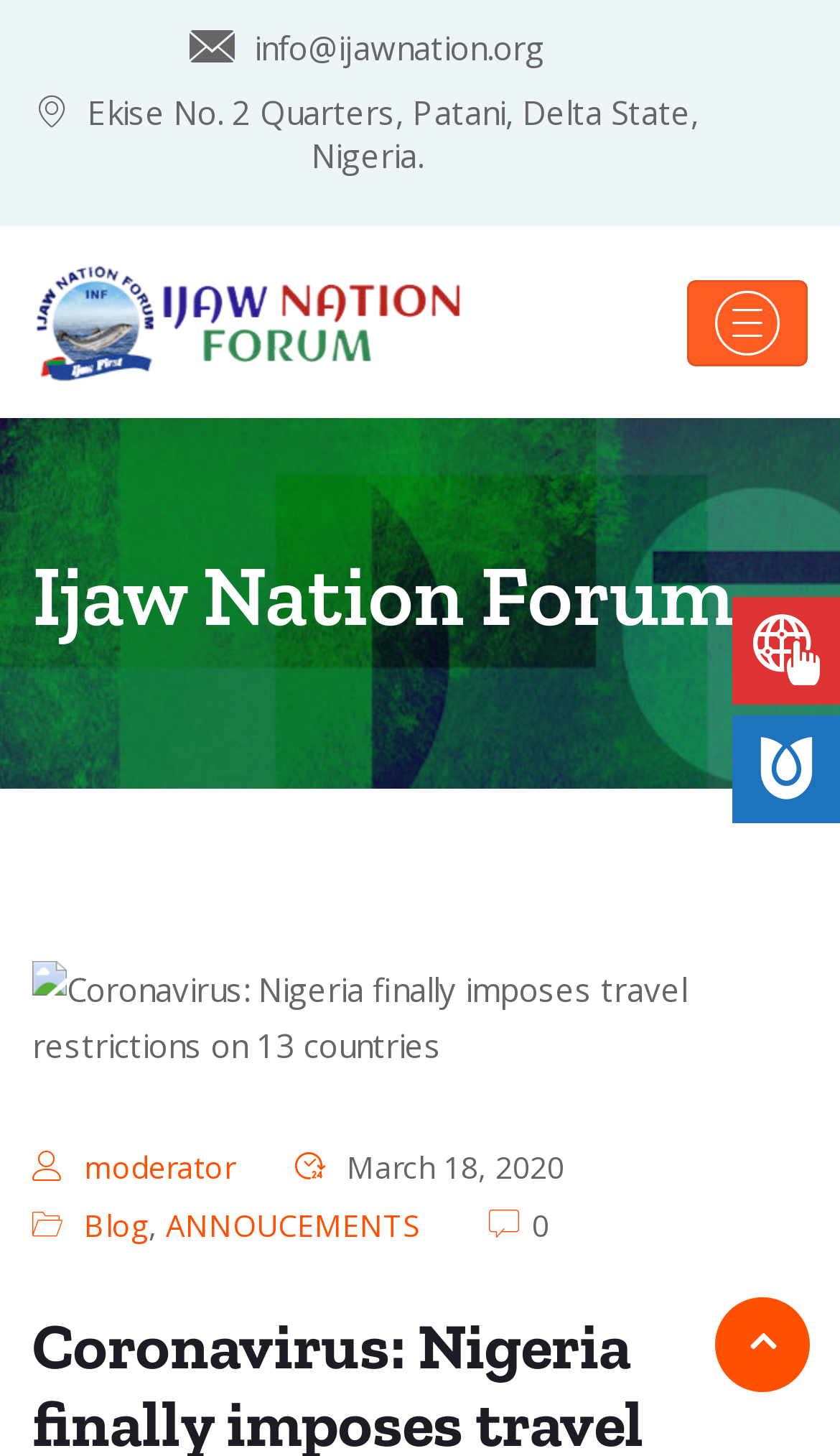Give the bounding box coordinates for the element described as: "alt="bars"".

None